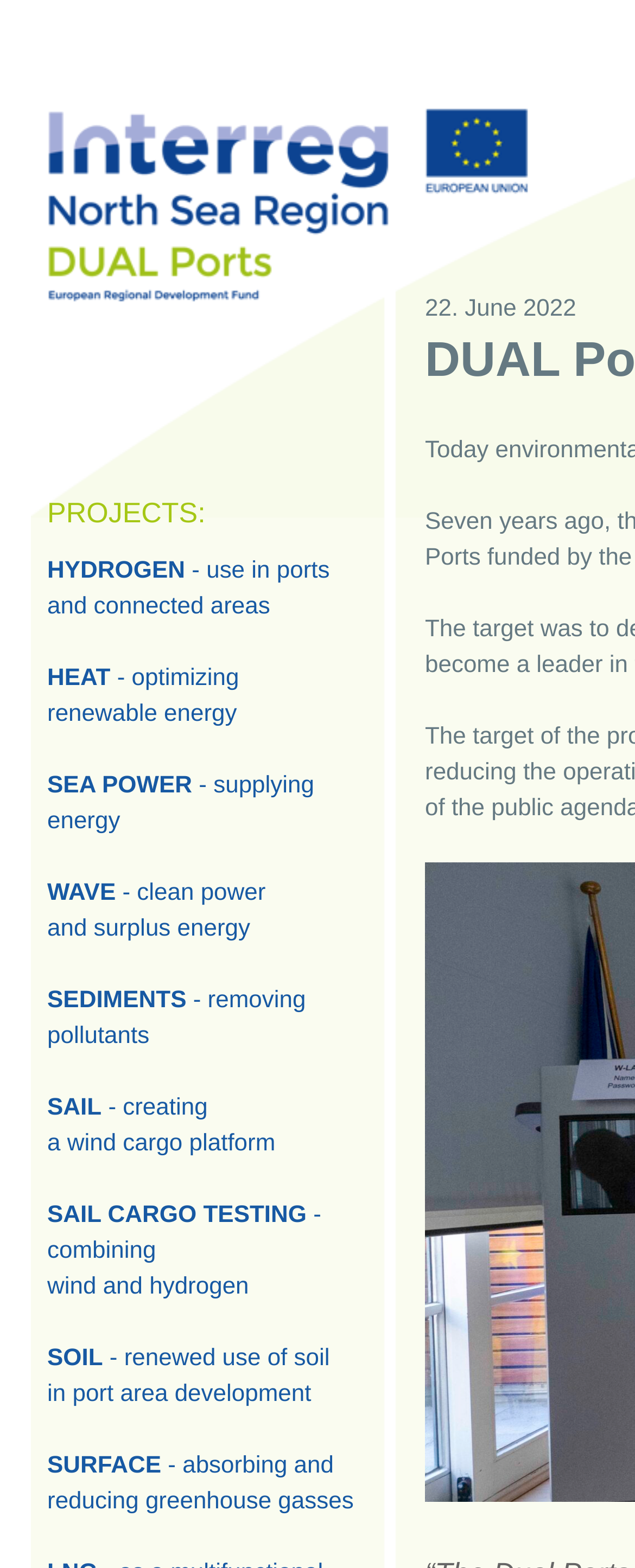What is the date mentioned on the webpage?
Please give a detailed and elaborate answer to the question based on the image.

I found the date '22. June 2022' mentioned in the StaticText element, which is located at the bottom of the webpage.